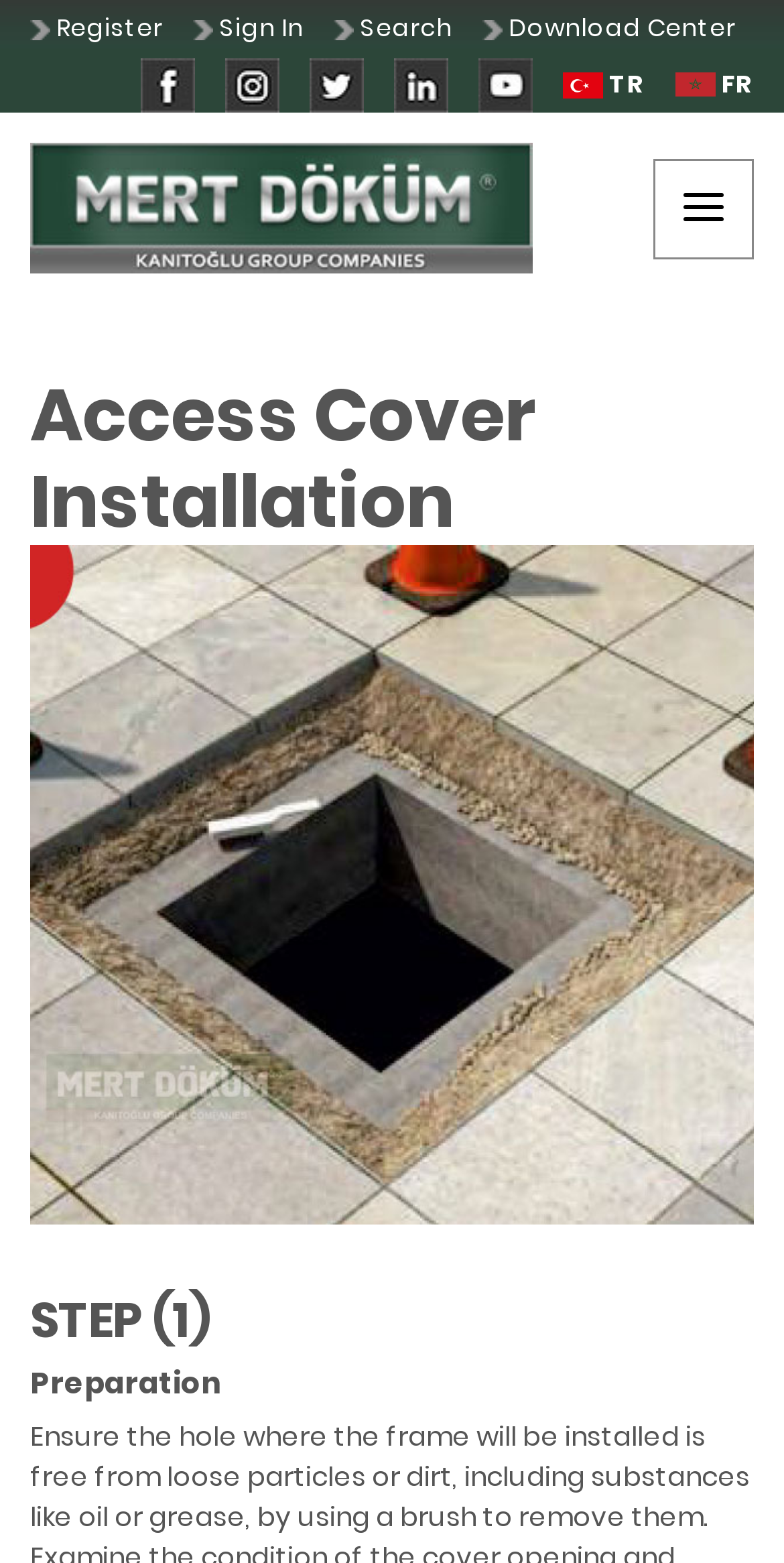Please specify the bounding box coordinates for the clickable region that will help you carry out the instruction: "Click the Register link".

[0.072, 0.0, 0.208, 0.036]